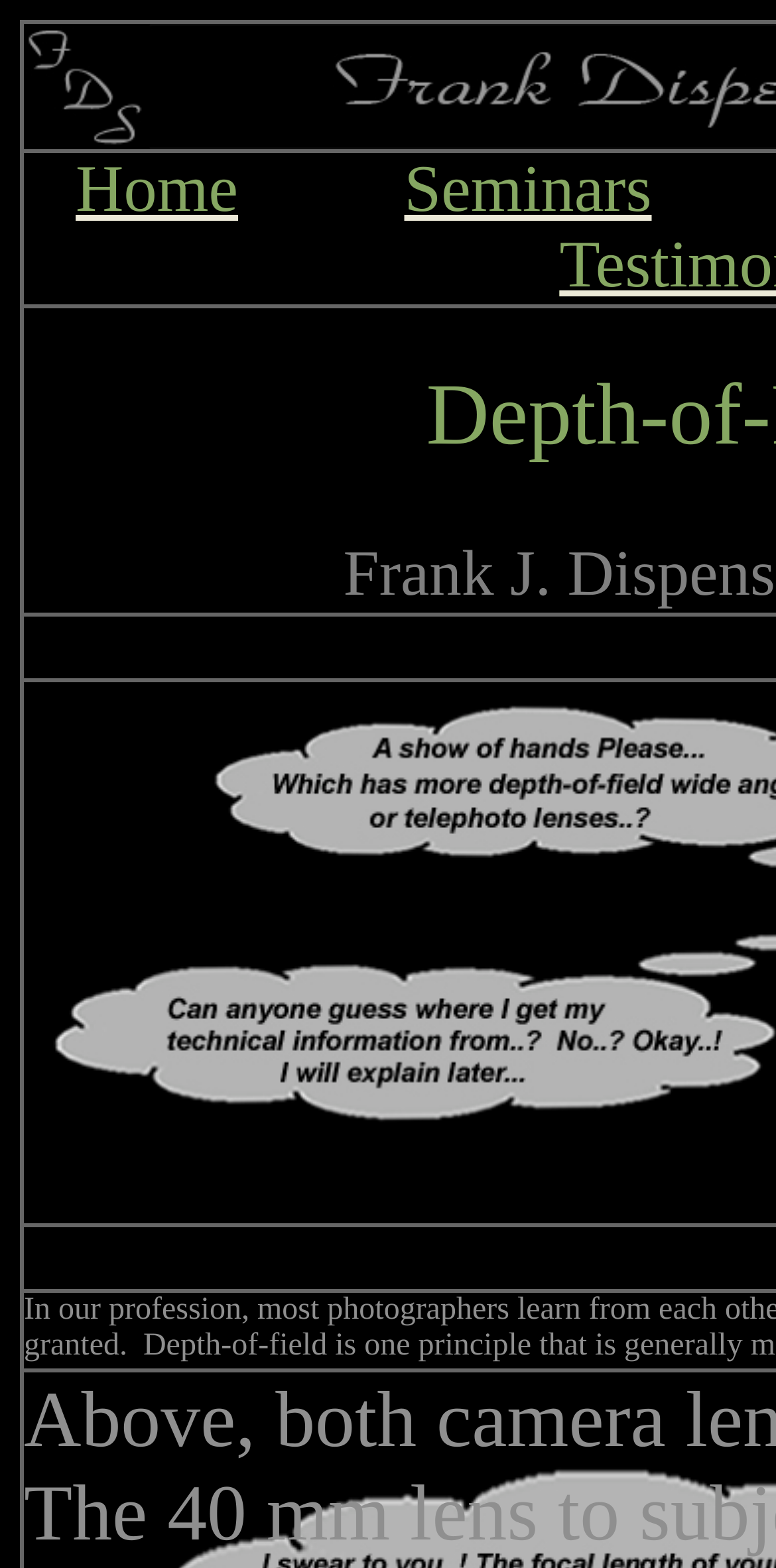Locate and provide the bounding box coordinates for the HTML element that matches this description: "Contact".

[0.64, 0.194, 0.907, 0.241]